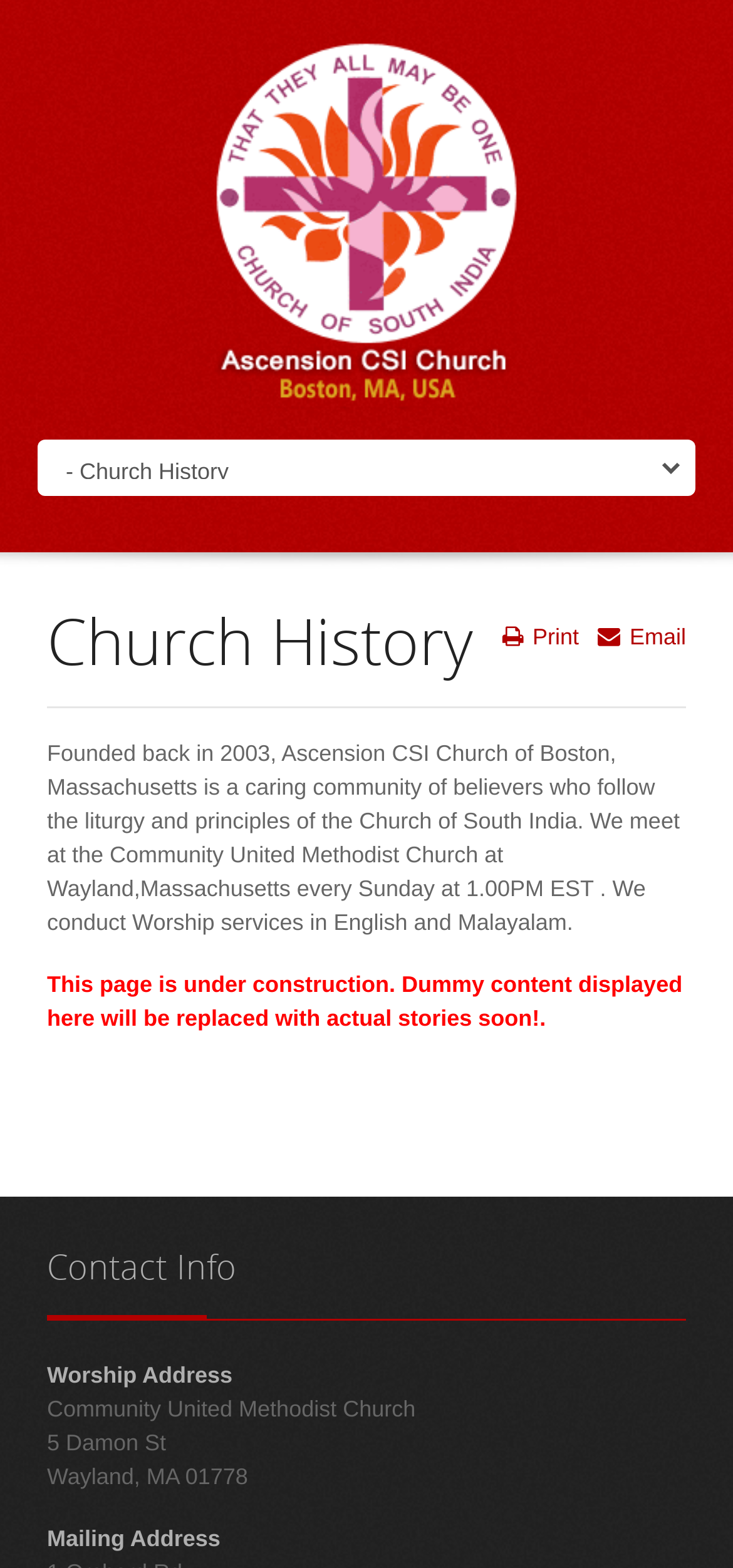For the element described, predict the bounding box coordinates as (top-left x, top-left y, bottom-right x, bottom-right y). All values should be between 0 and 1. Element description: Print

[0.685, 0.398, 0.79, 0.415]